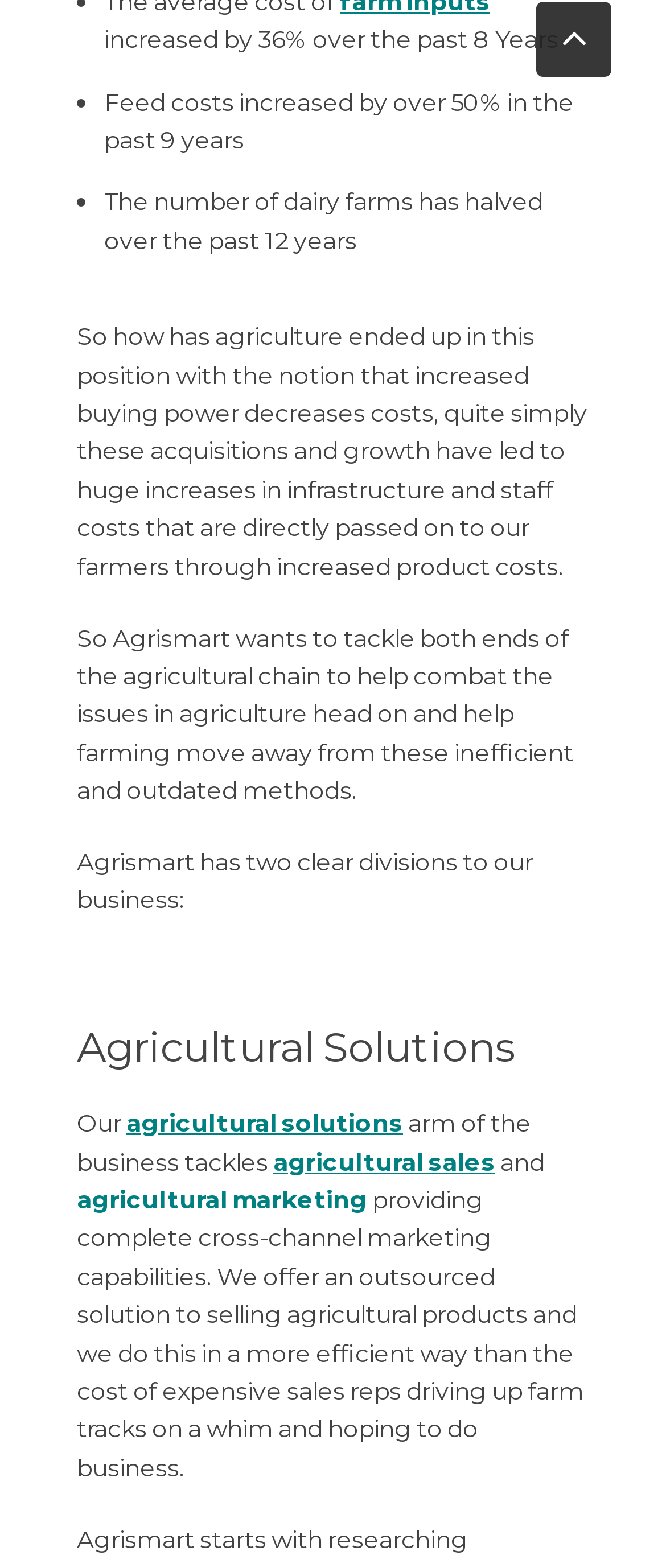Locate the bounding box coordinates of the element that should be clicked to execute the following instruction: "Learn about Cattle genetics".

[0.108, 0.571, 0.379, 0.591]